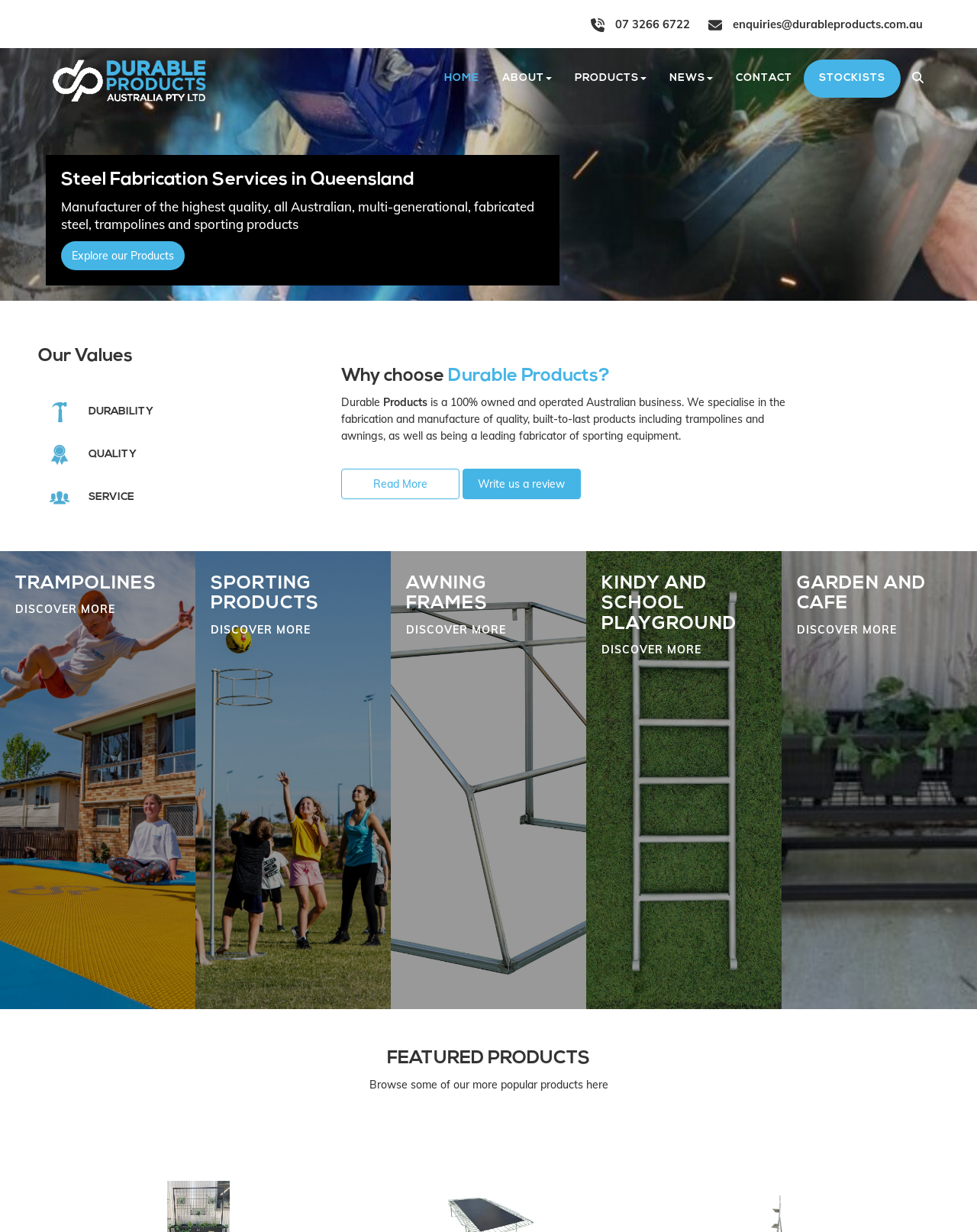Find the bounding box coordinates of the area to click in order to follow the instruction: "Send an email to enquiries".

[0.725, 0.014, 0.945, 0.025]